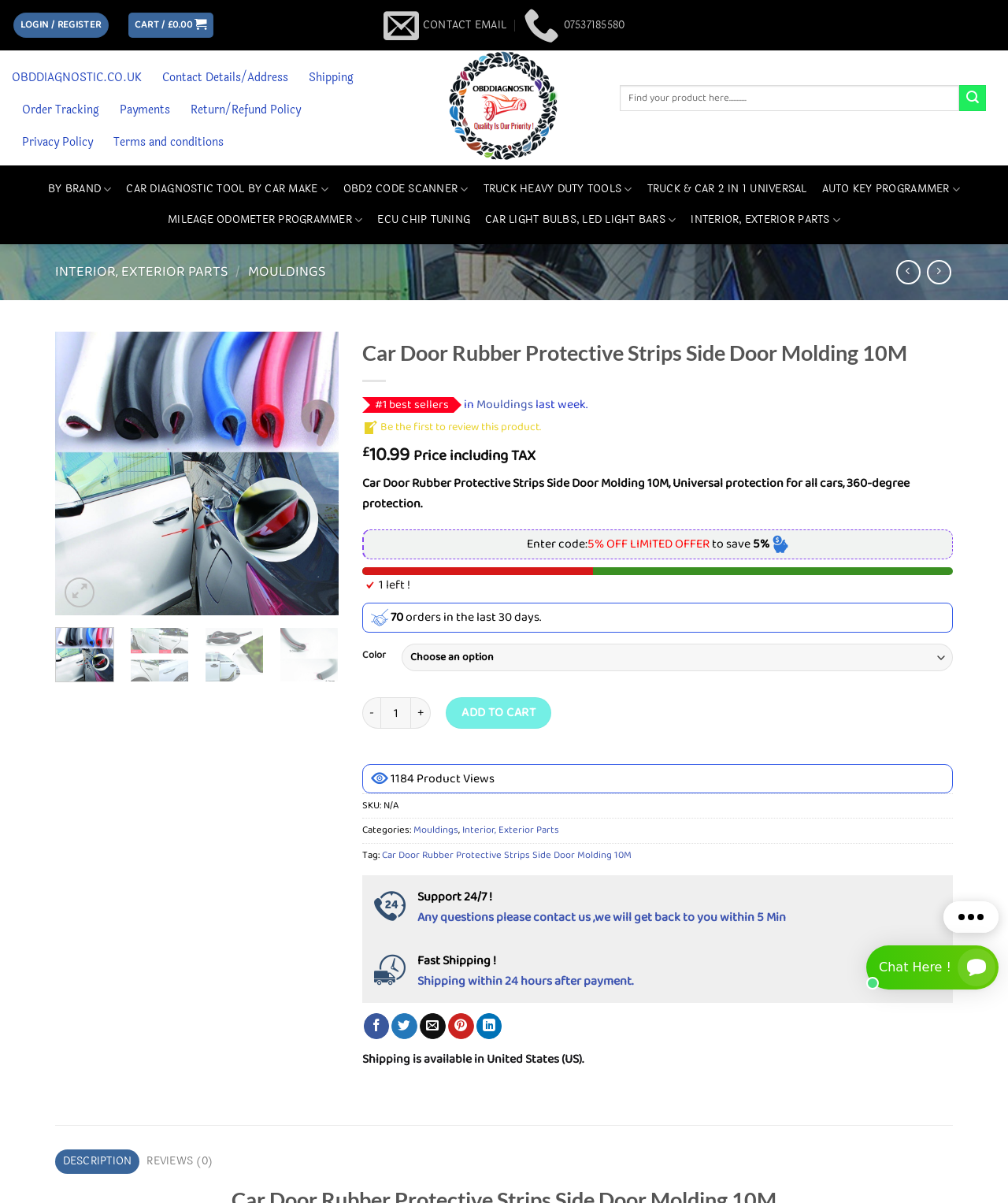Locate the bounding box coordinates of the area that needs to be clicked to fulfill the following instruction: "Login or register". The coordinates should be in the format of four float numbers between 0 and 1, namely [left, top, right, bottom].

[0.013, 0.01, 0.108, 0.032]